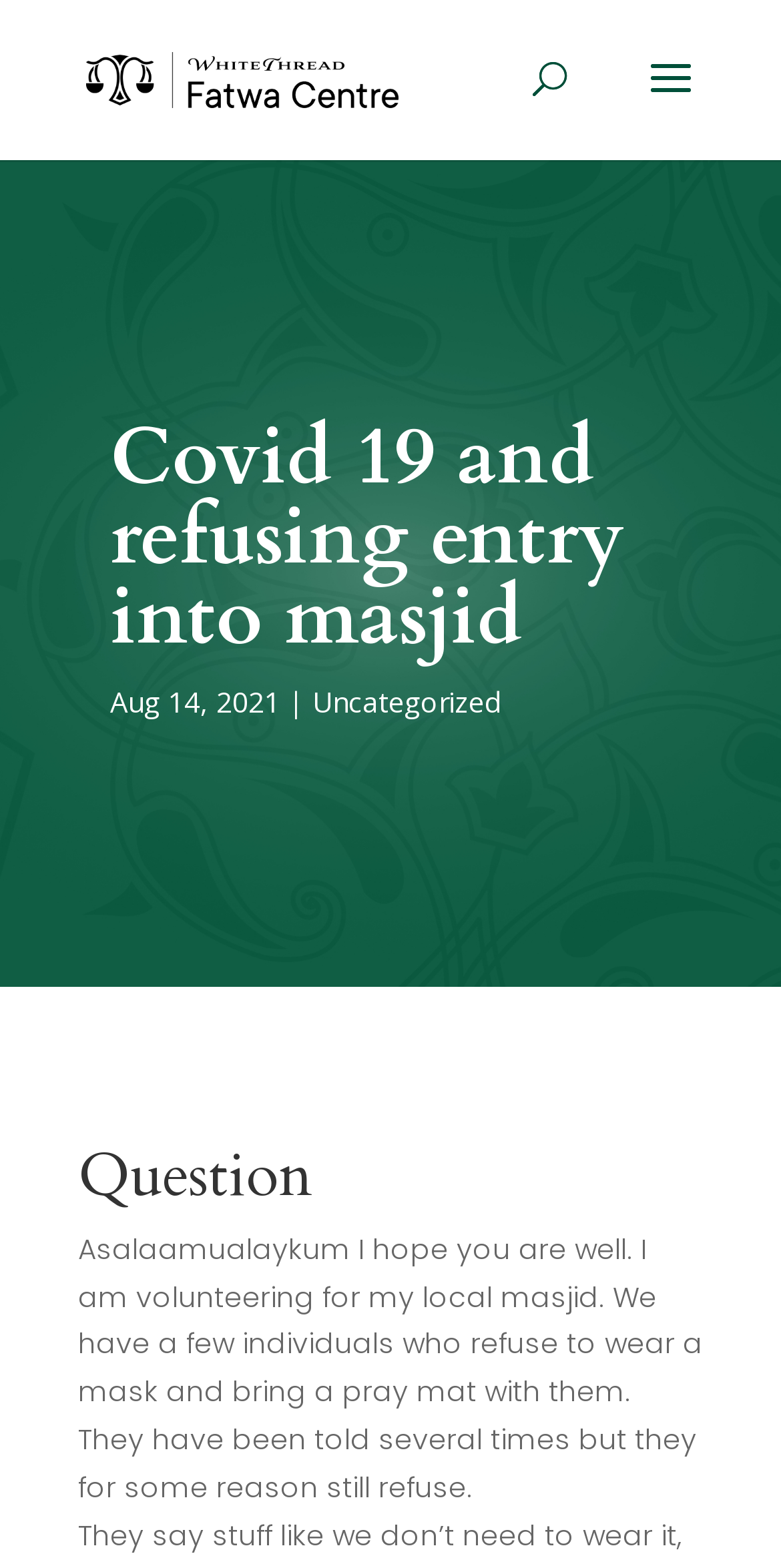Based on the element description alt="WhiteThread Fatwa Centre", identify the bounding box of the UI element in the given webpage screenshot. The coordinates should be in the format (top-left x, top-left y, bottom-right x, bottom-right y) and must be between 0 and 1.

[0.11, 0.037, 0.51, 0.061]